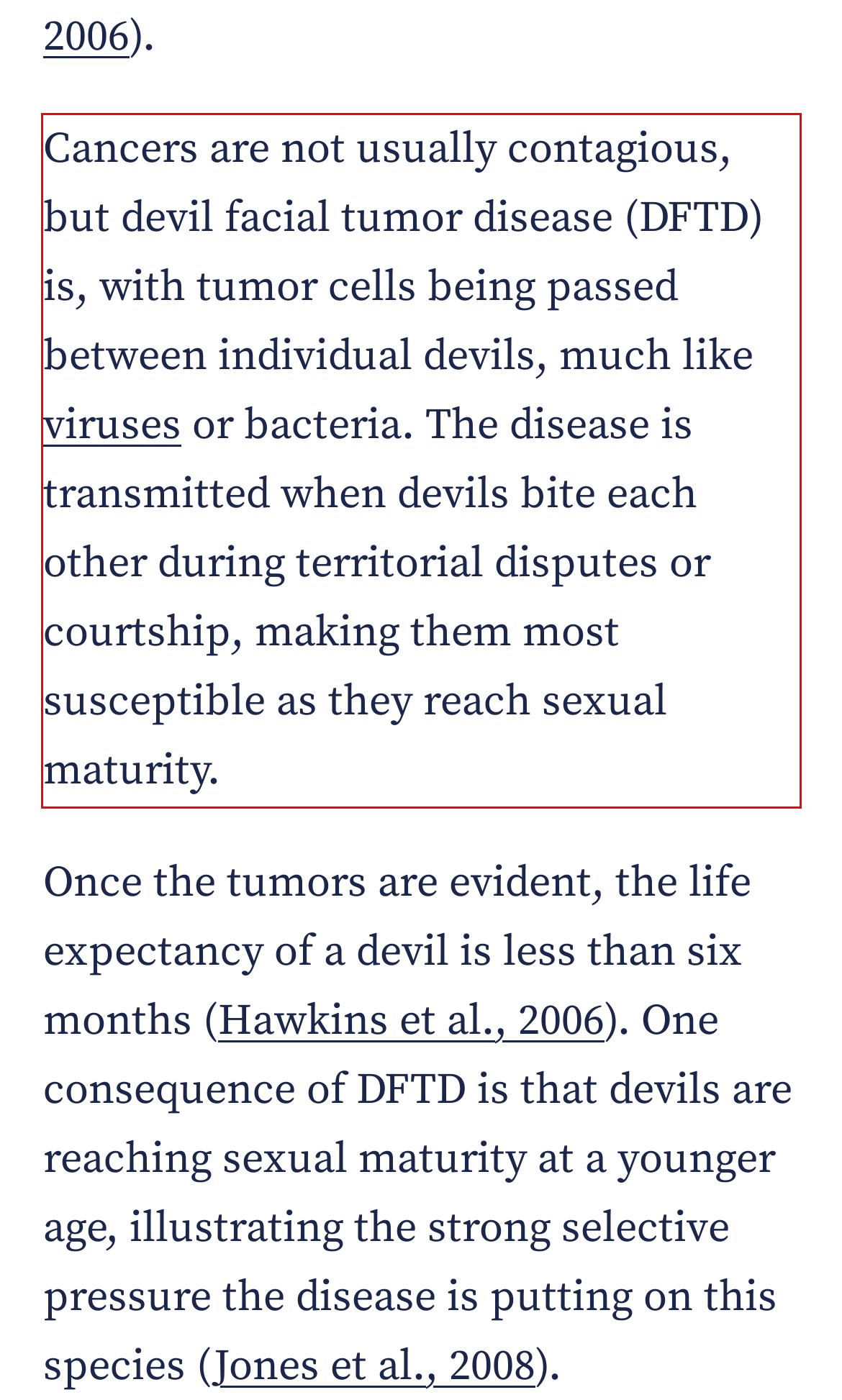Your task is to recognize and extract the text content from the UI element enclosed in the red bounding box on the webpage screenshot.

Cancers are not usually contagious, but devil facial tumor disease (DFTD) is, with tumor cells being passed between individual devils, much like viruses or bacteria. The disease is transmitted when devils bite each other during territorial disputes or courtship, making them most susceptible as they reach sexual maturity.